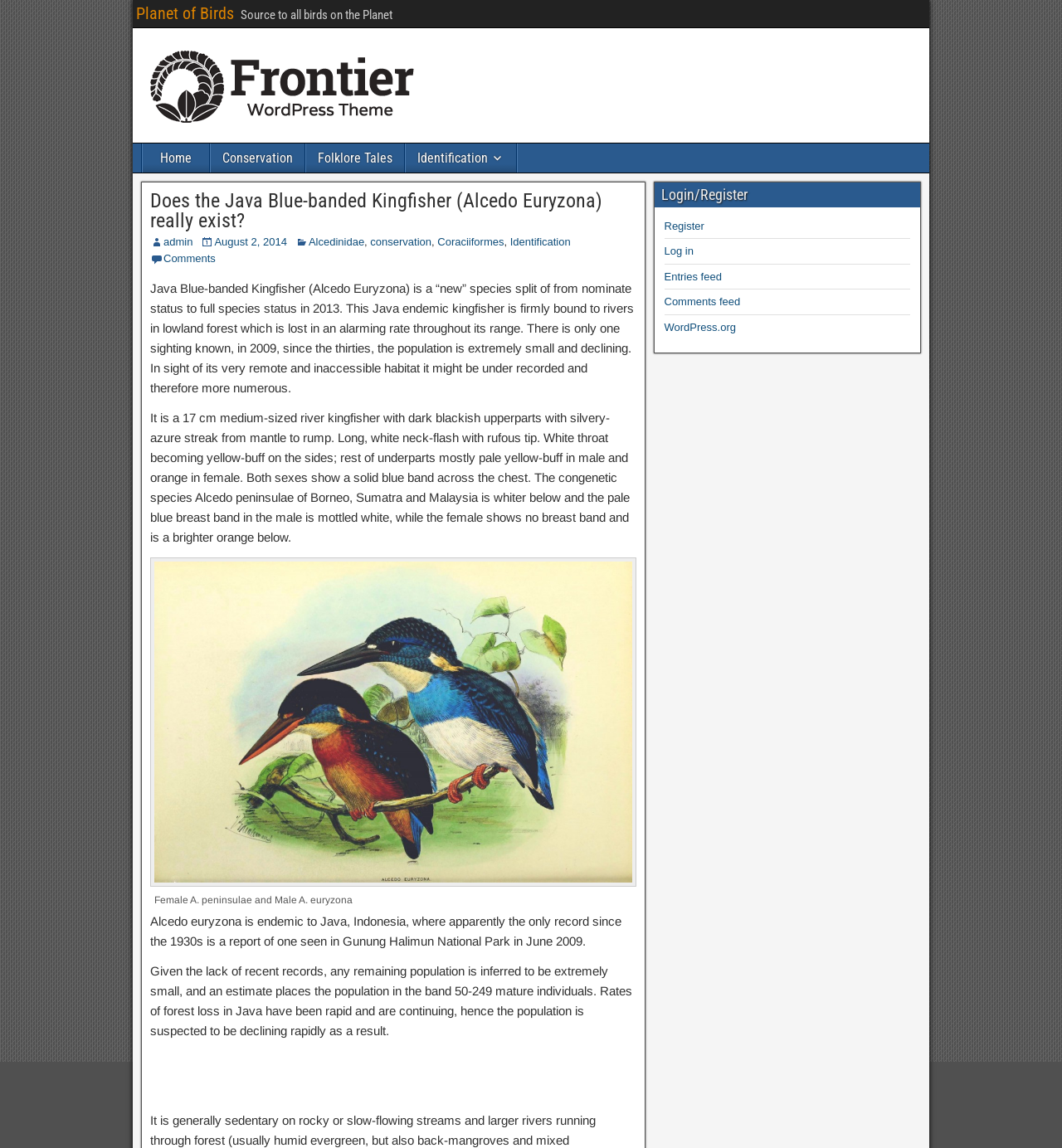Identify the bounding box for the described UI element: "Coraciiformes".

[0.412, 0.205, 0.475, 0.216]